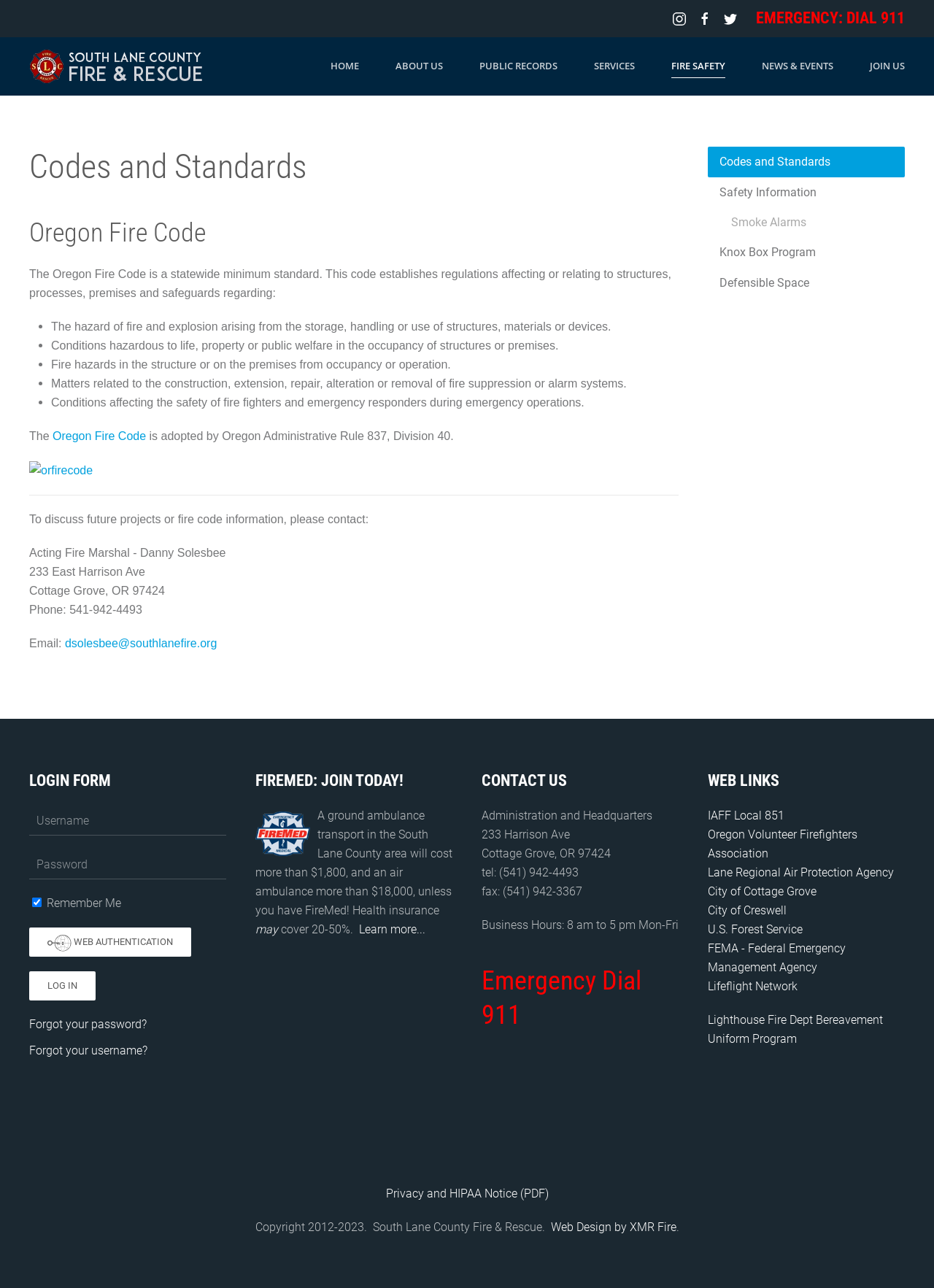Given the description of a UI element: "Services", identify the bounding box coordinates of the matching element in the webpage screenshot.

[0.636, 0.029, 0.68, 0.074]